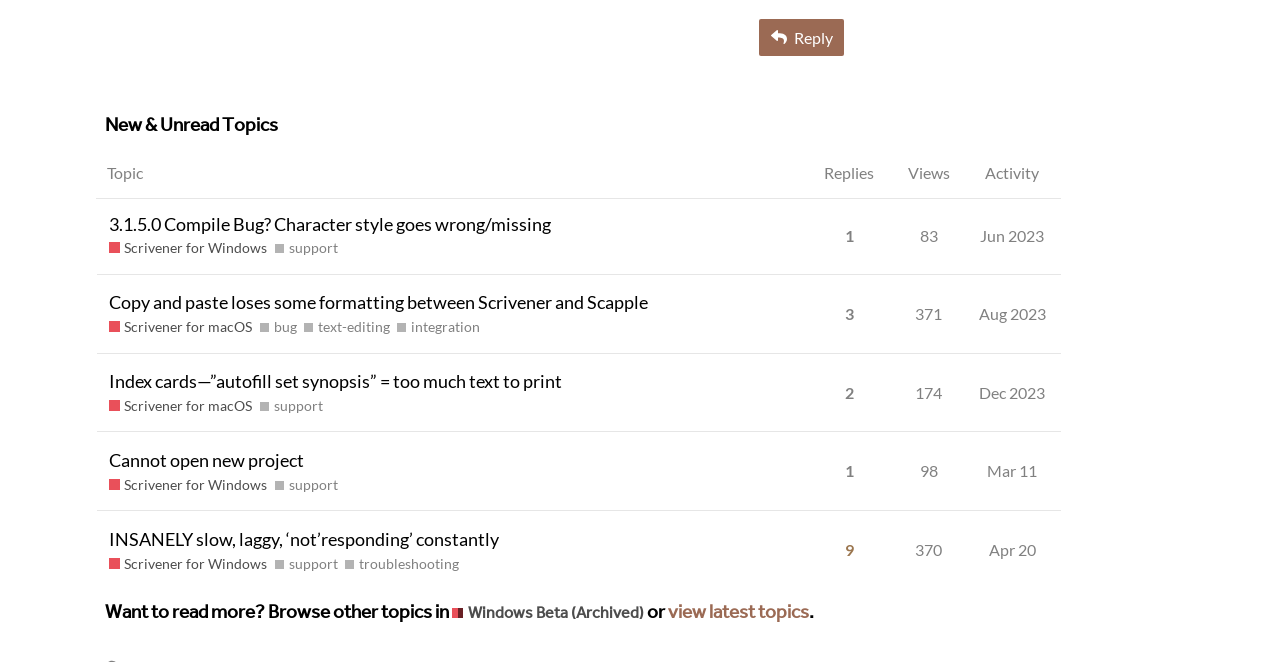From the element description: "parent_node: Email name="form_fields[email]" placeholder="Email"", extract the bounding box coordinates of the UI element. The coordinates should be expressed as four float numbers between 0 and 1, in the order [left, top, right, bottom].

None